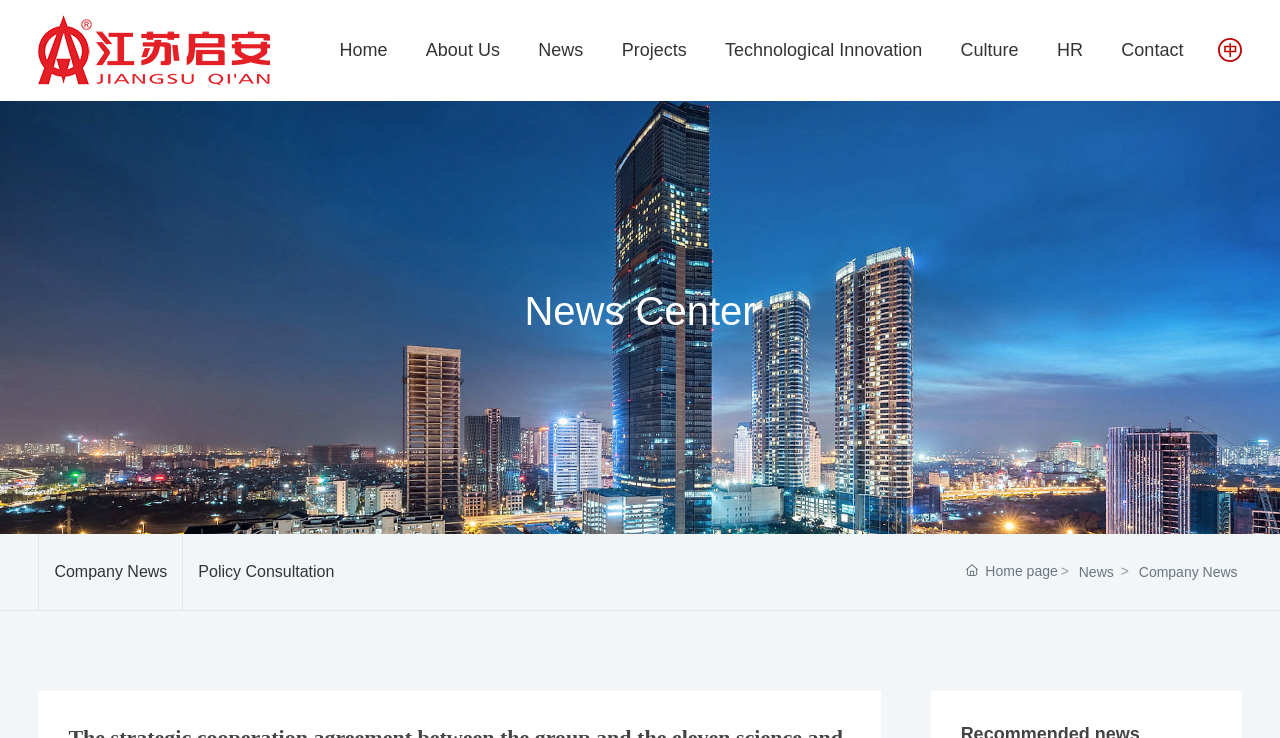Identify the bounding box of the HTML element described as: "News".

[0.843, 0.76, 0.87, 0.791]